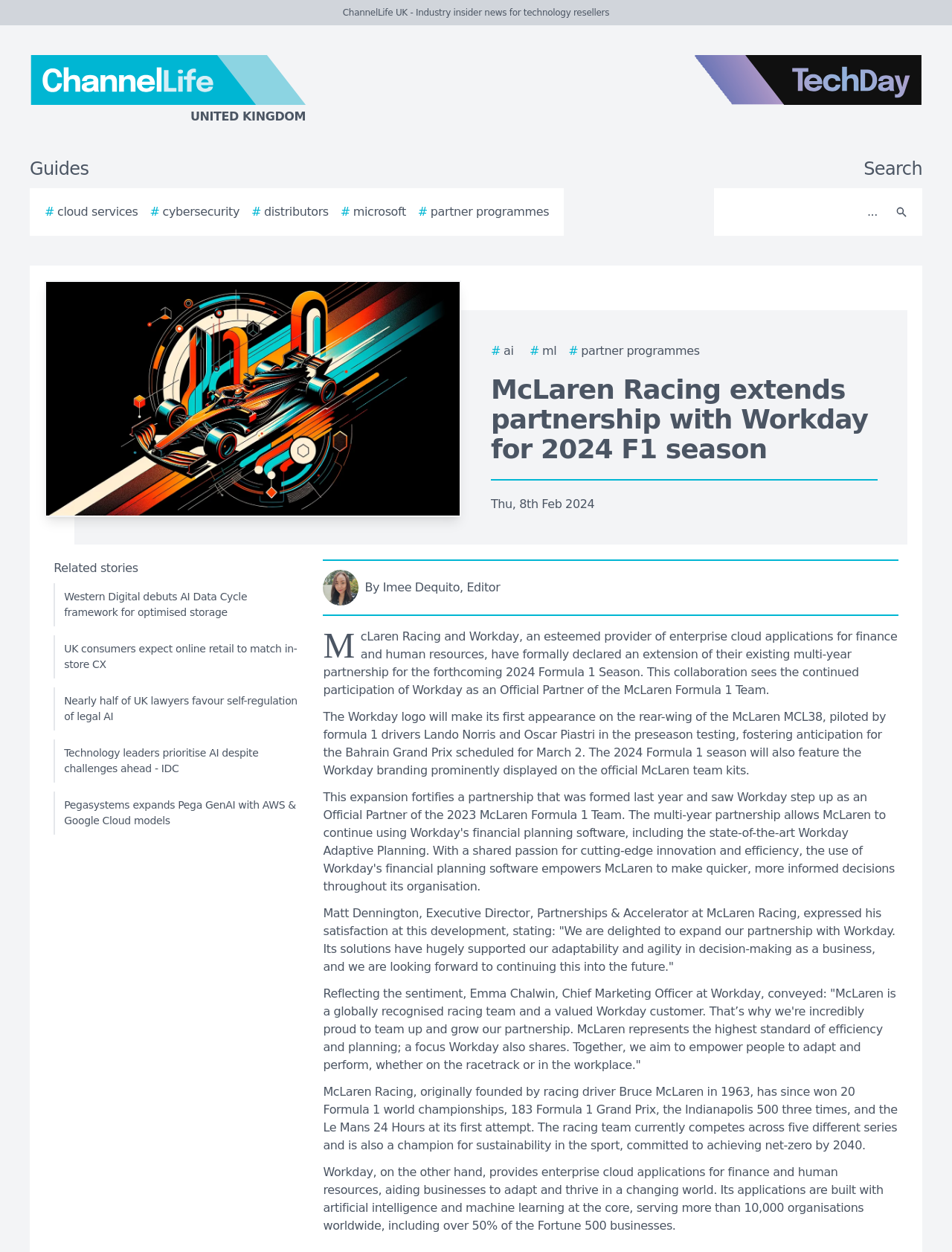Please locate the bounding box coordinates of the element that should be clicked to achieve the given instruction: "View the latest post about Goatly Farm Crypto Project Launches Exciting Staking Program".

None